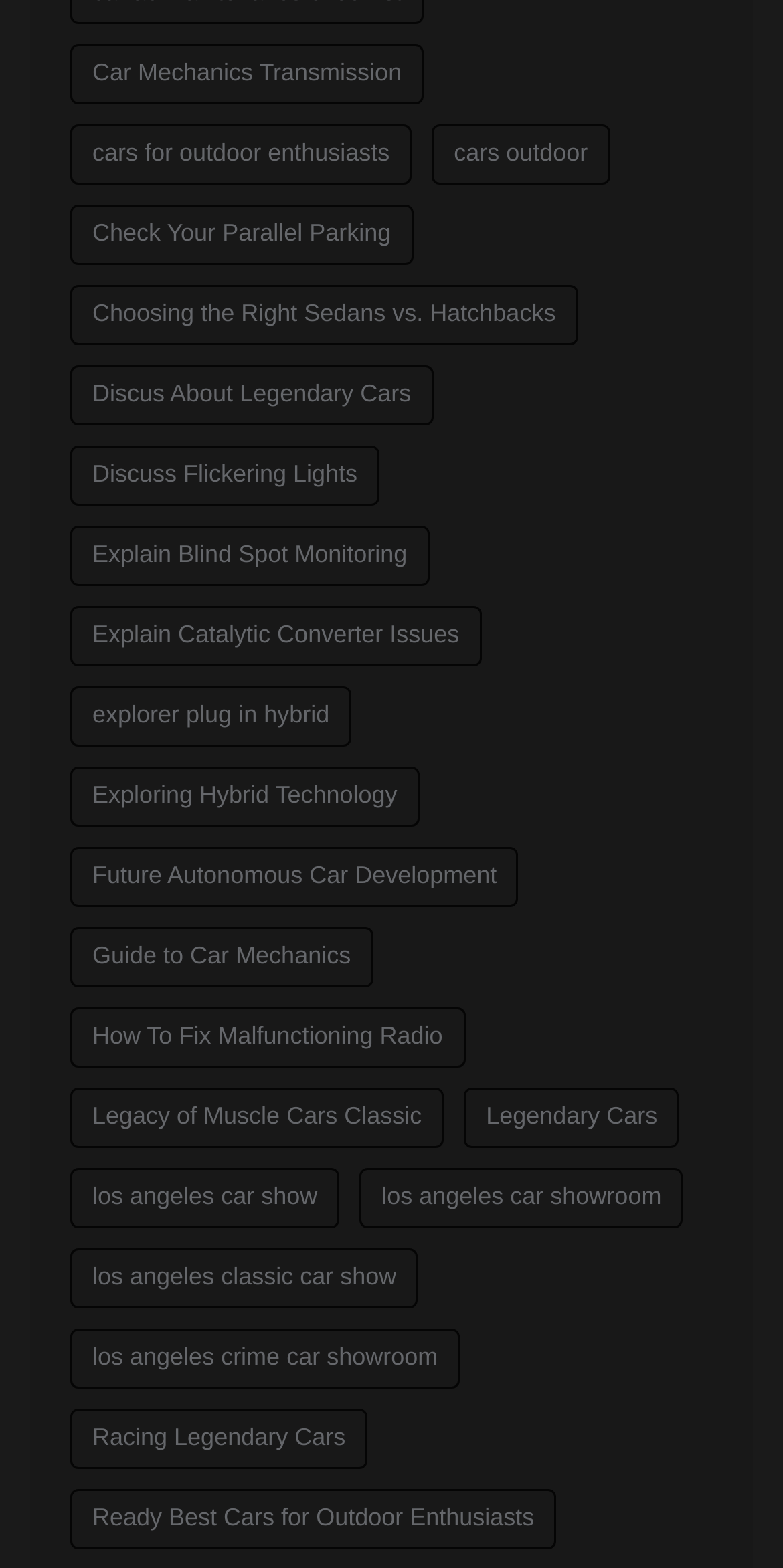How many links have '(2 items)' in their text? From the image, respond with a single word or brief phrase.

5